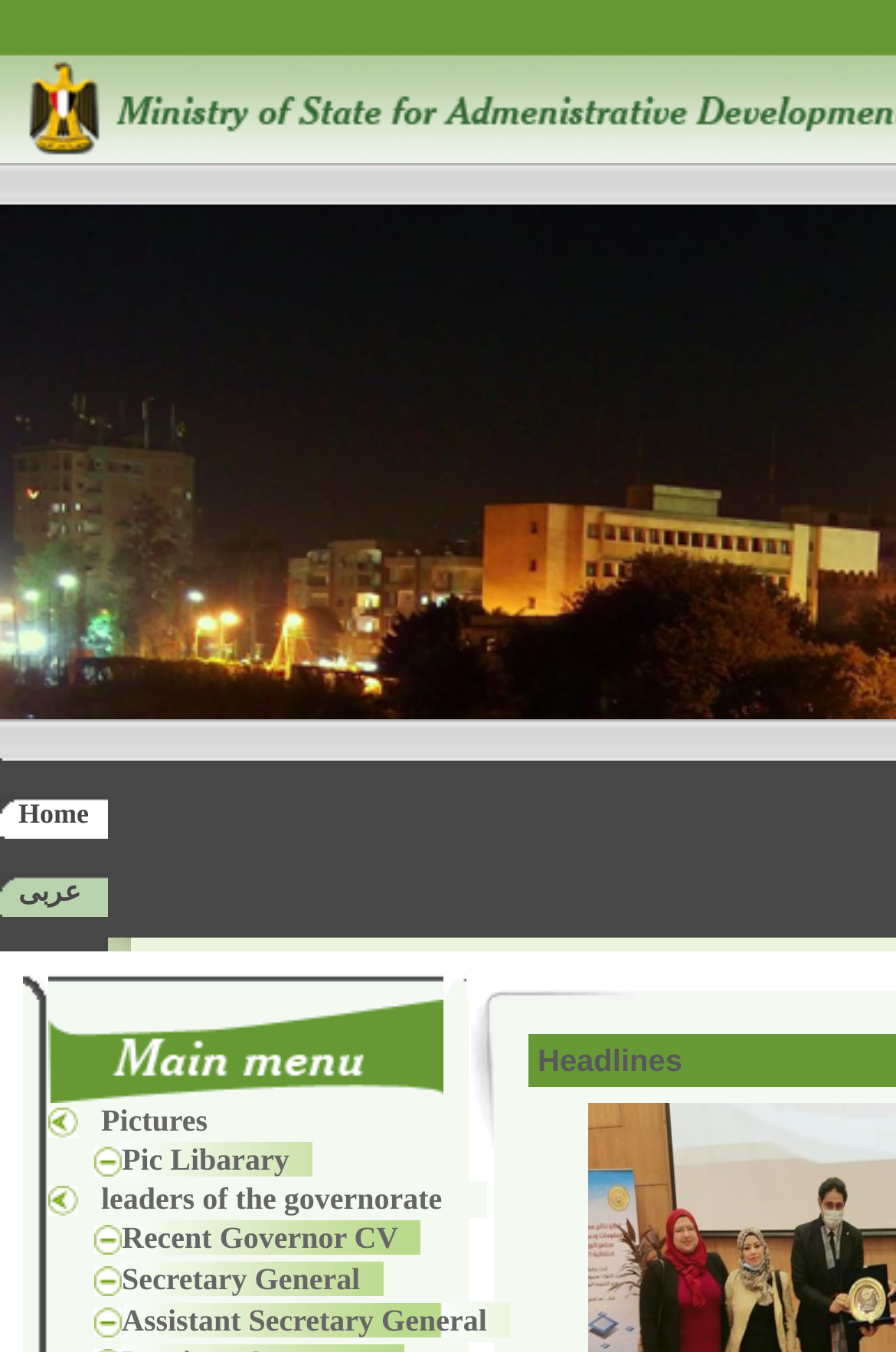How many tables are on the webpage?
Look at the image and answer with only one word or phrase.

5